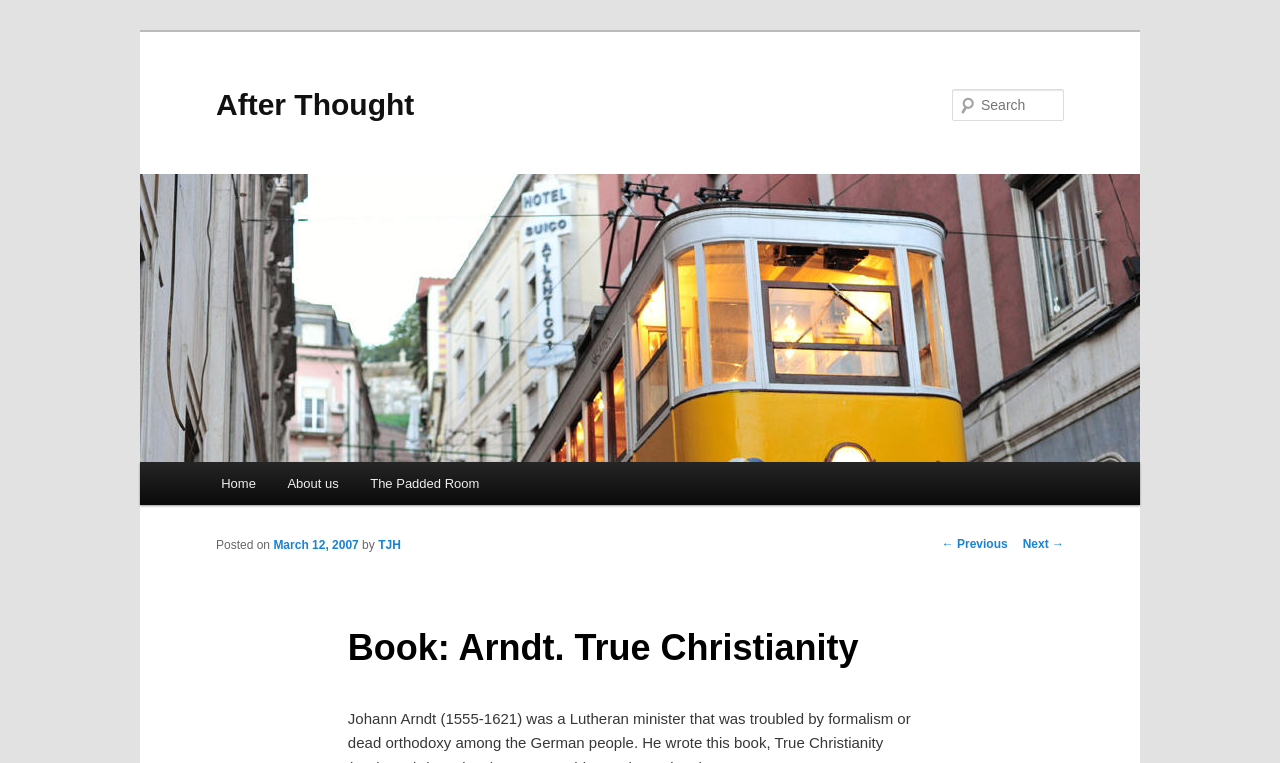Generate a thorough caption detailing the webpage content.

The webpage appears to be a blog post or article page, with a focus on the book "Arndt. True Christianity". At the top, there is a heading that reads "After Thought", which is also a link. Below this, there is an image with the same description "After Thought", taking up a significant portion of the top section.

To the right of the image, there is a search bar with a label "Search" and a textbox where users can input their queries. Above the search bar, there is a static text "Search".

On the left side, there is a main menu section with links to "Home", "About us", and "The Padded Room". Below this menu, there is a link to "Skip to primary content".

The main content of the page is divided into two sections. The top section has a heading "Book: Arndt. True Christianity" and provides information about the book, including the posting date "March 12, 2007" and the author "TJH". 

At the bottom of the page, there is a post navigation section with links to "← Previous" and "Next →" posts.